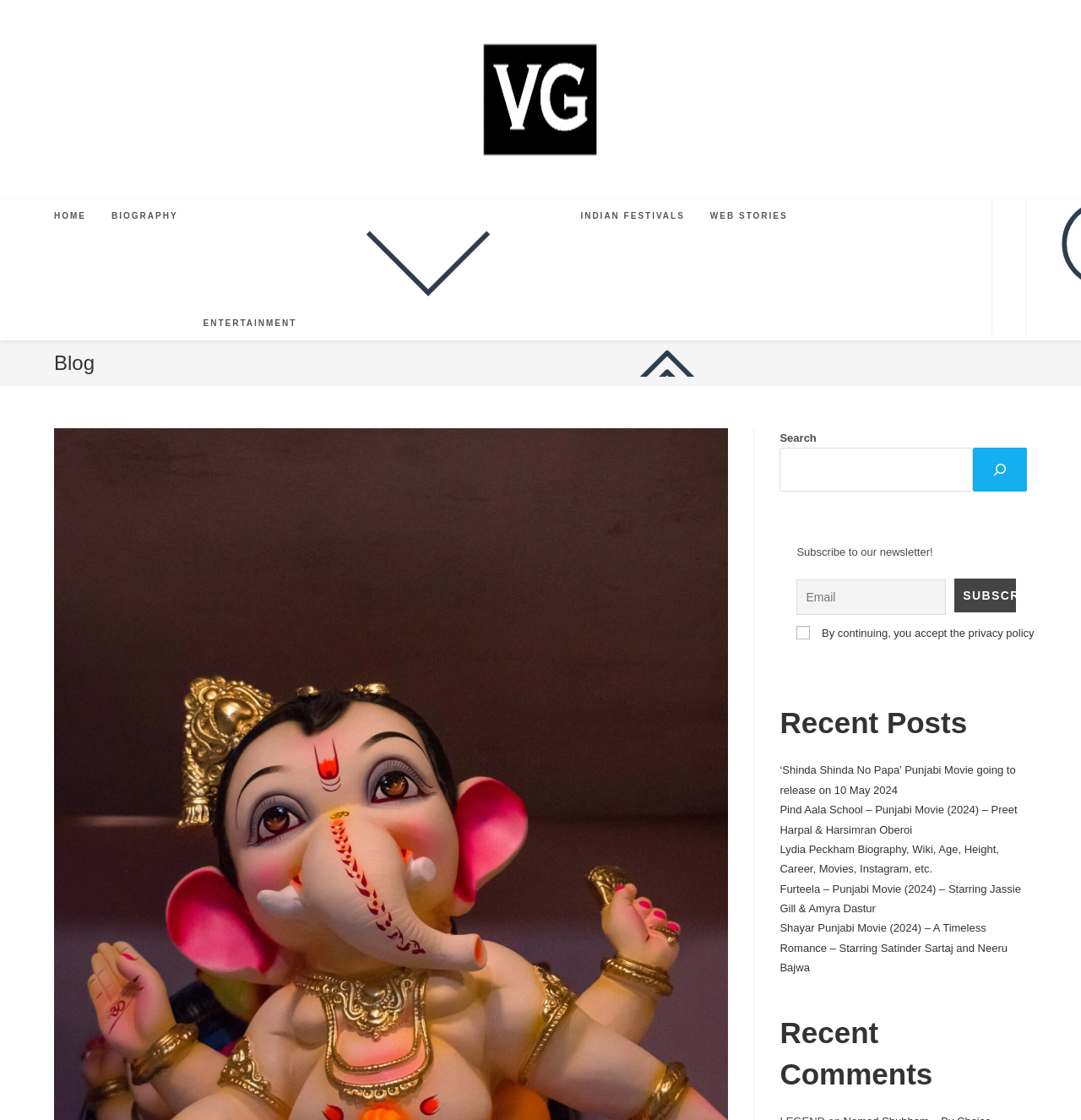How many input fields are in the newsletter subscription section?
Using the screenshot, give a one-word or short phrase answer.

2